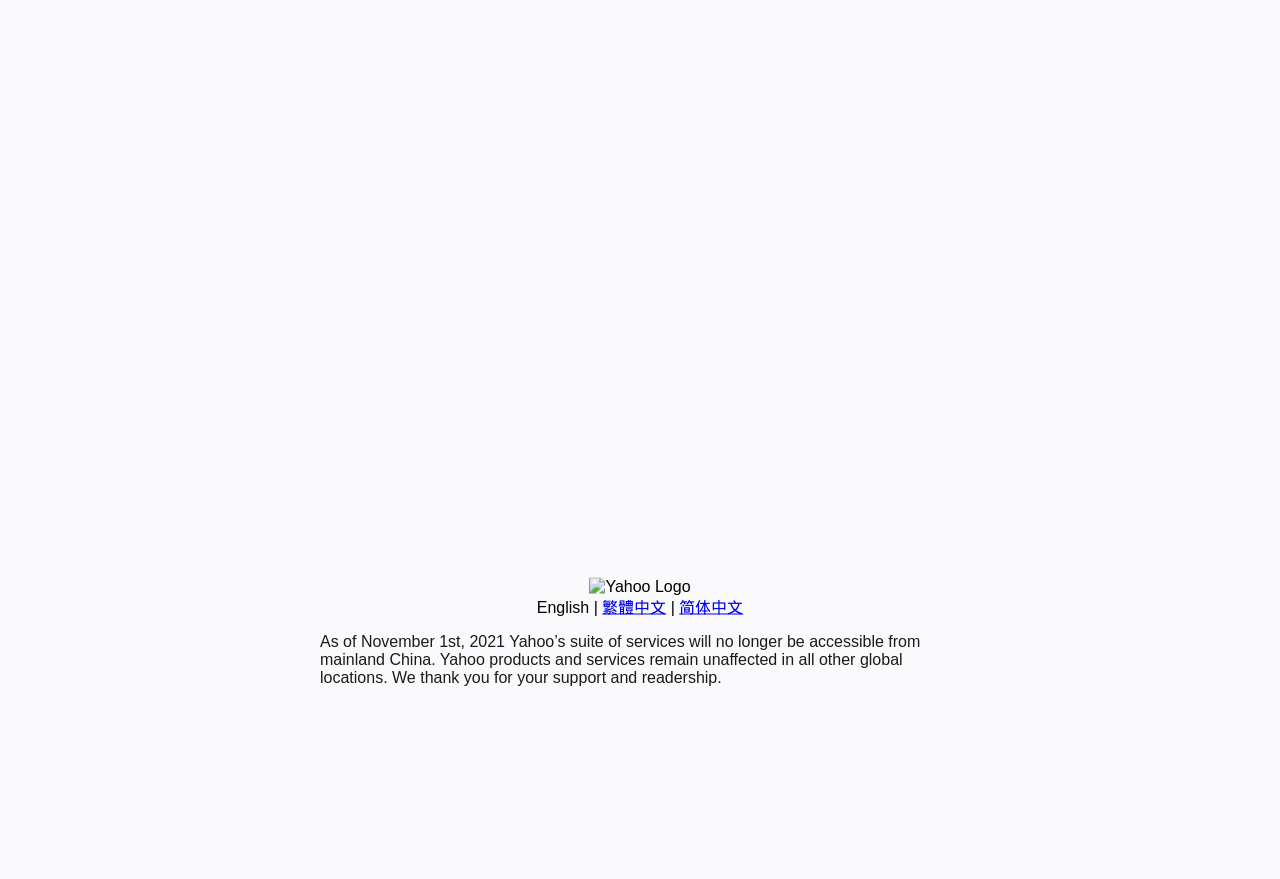Find the bounding box coordinates for the element described here: "简体中文".

[0.531, 0.681, 0.581, 0.7]